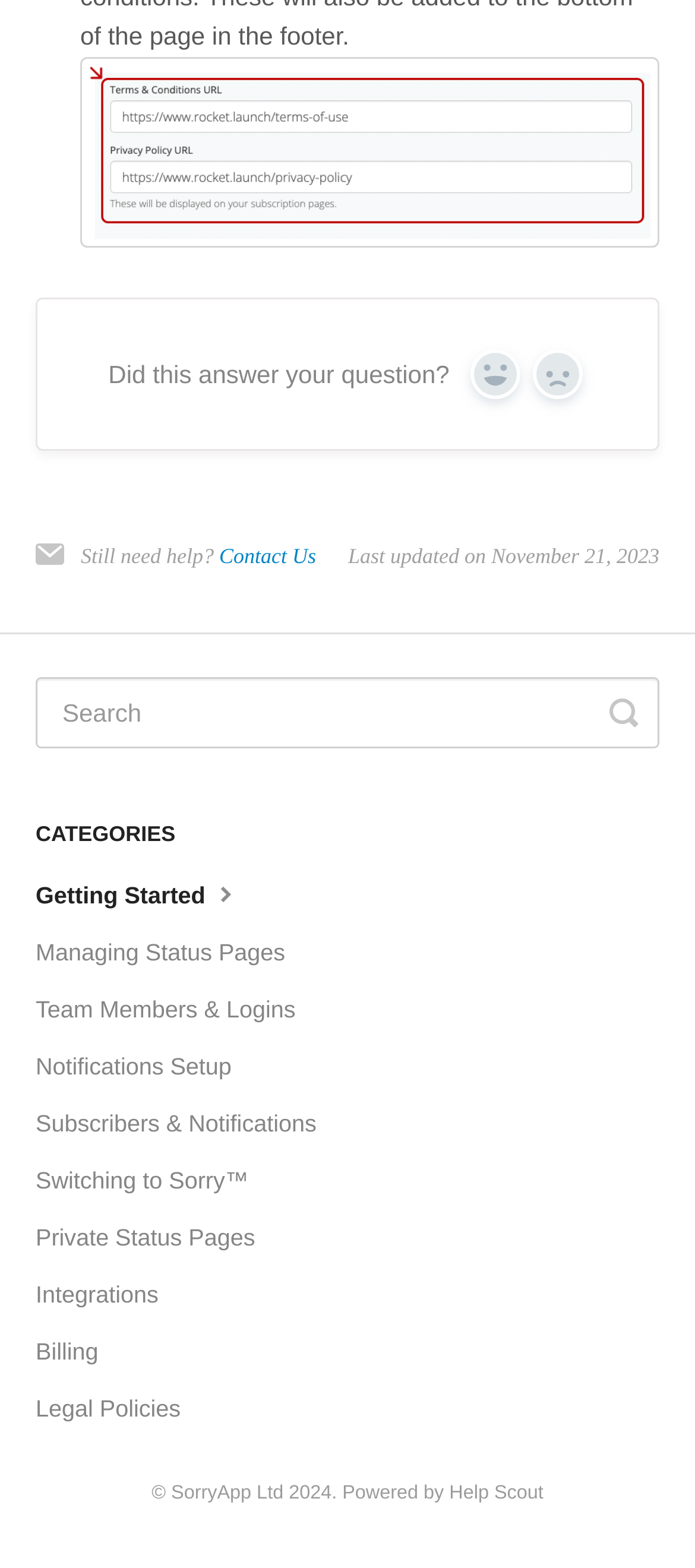Determine the bounding box coordinates of the region I should click to achieve the following instruction: "Click on Contact Us". Ensure the bounding box coordinates are four float numbers between 0 and 1, i.e., [left, top, right, bottom].

[0.315, 0.344, 0.455, 0.365]